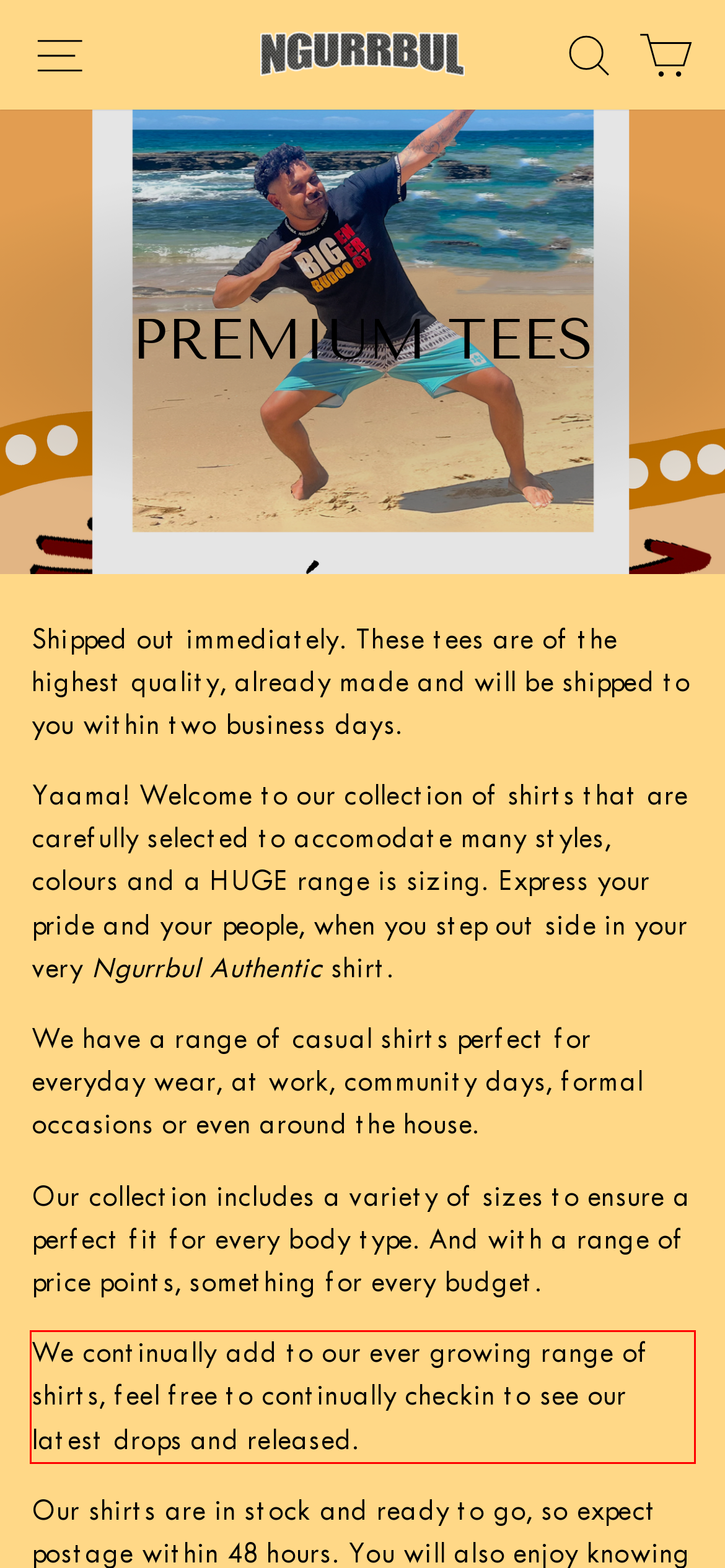Examine the webpage screenshot, find the red bounding box, and extract the text content within this marked area.

We continually add to our ever growing range of shirts, feel free to continually checkin to see our latest drops and released.